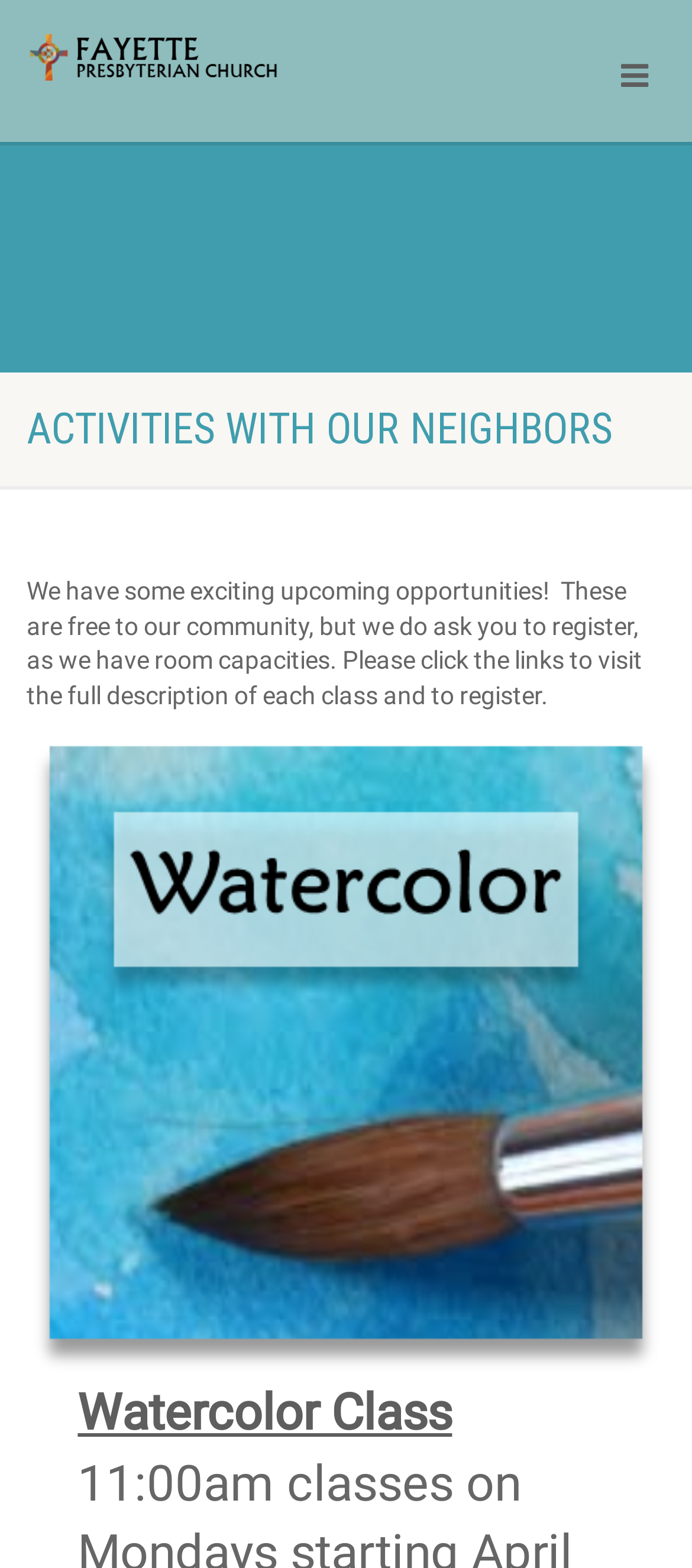How many activities are listed on this page?
Using the image as a reference, answer the question with a short word or phrase.

At least 1